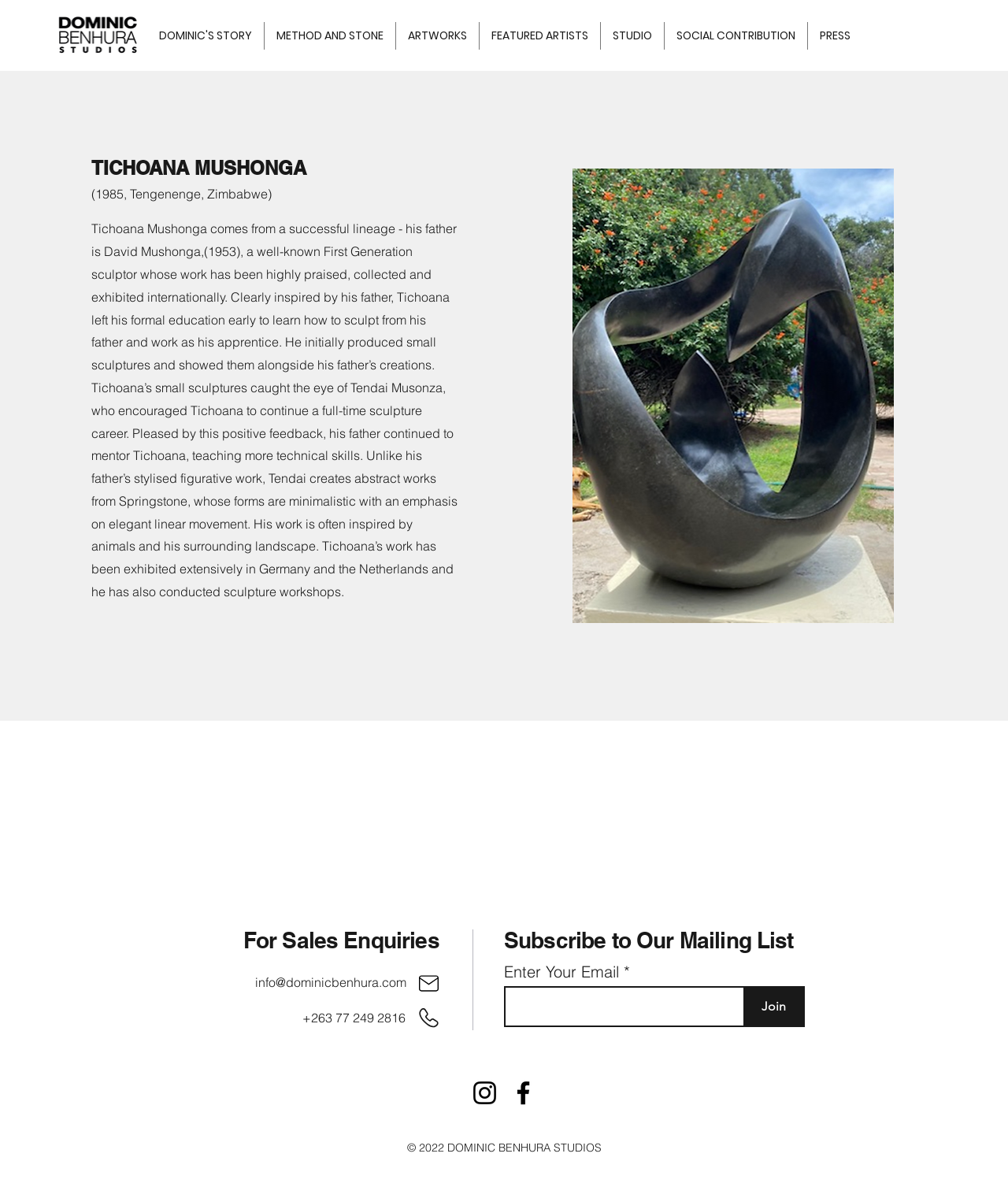What is the name of Tichoana's father?
Refer to the image and give a detailed response to the question.

The webpage mentions that Tichoana's father is David Mushonga, a well-known First Generation sculptor, in the description about Tichoana's life and work.